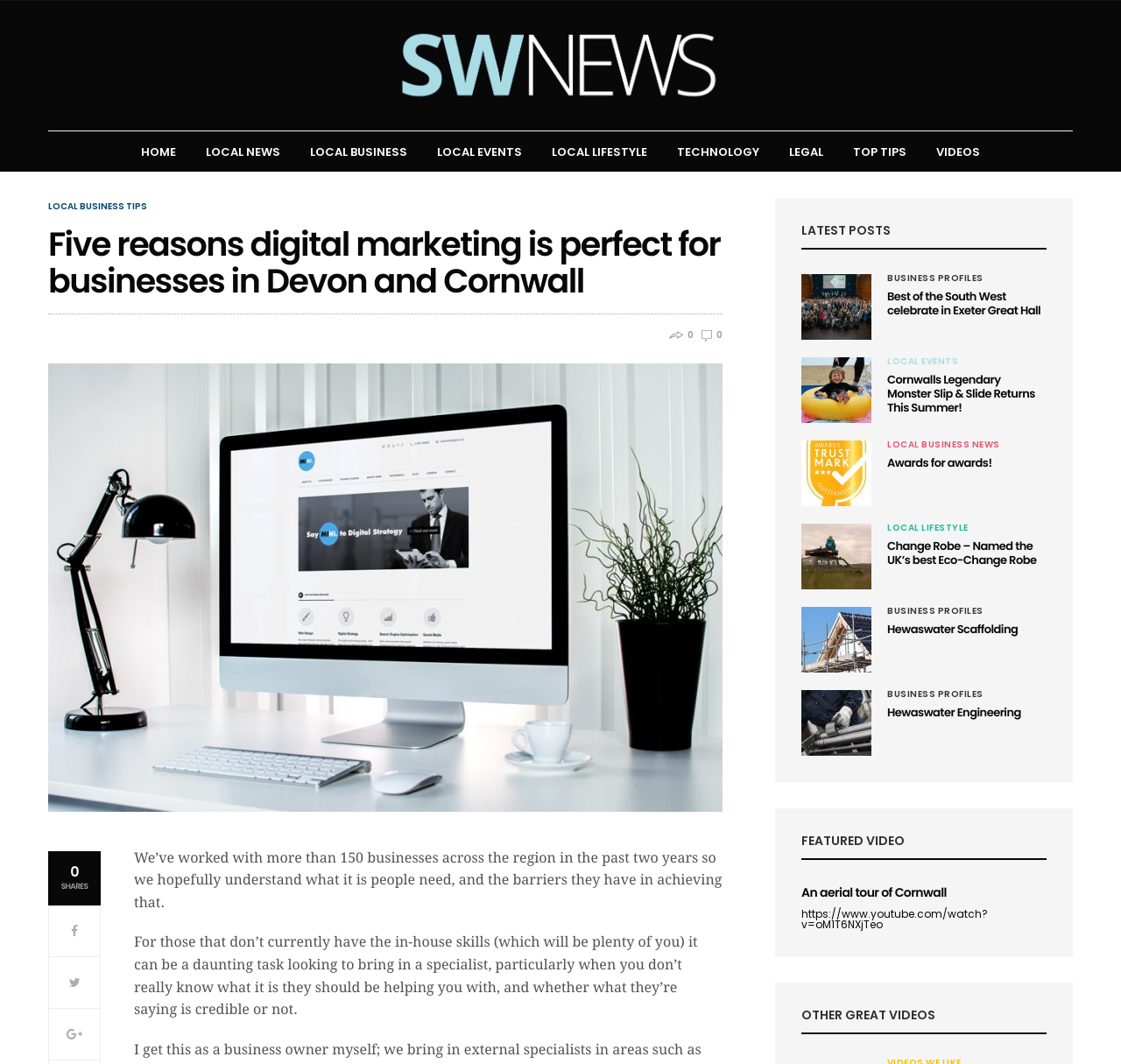Find the bounding box coordinates for the area that should be clicked to accomplish the instruction: "Read the article 'Cornwalls Legendary Monster Slip & Slide Returns This Summer!' ".

[0.791, 0.35, 0.934, 0.39]